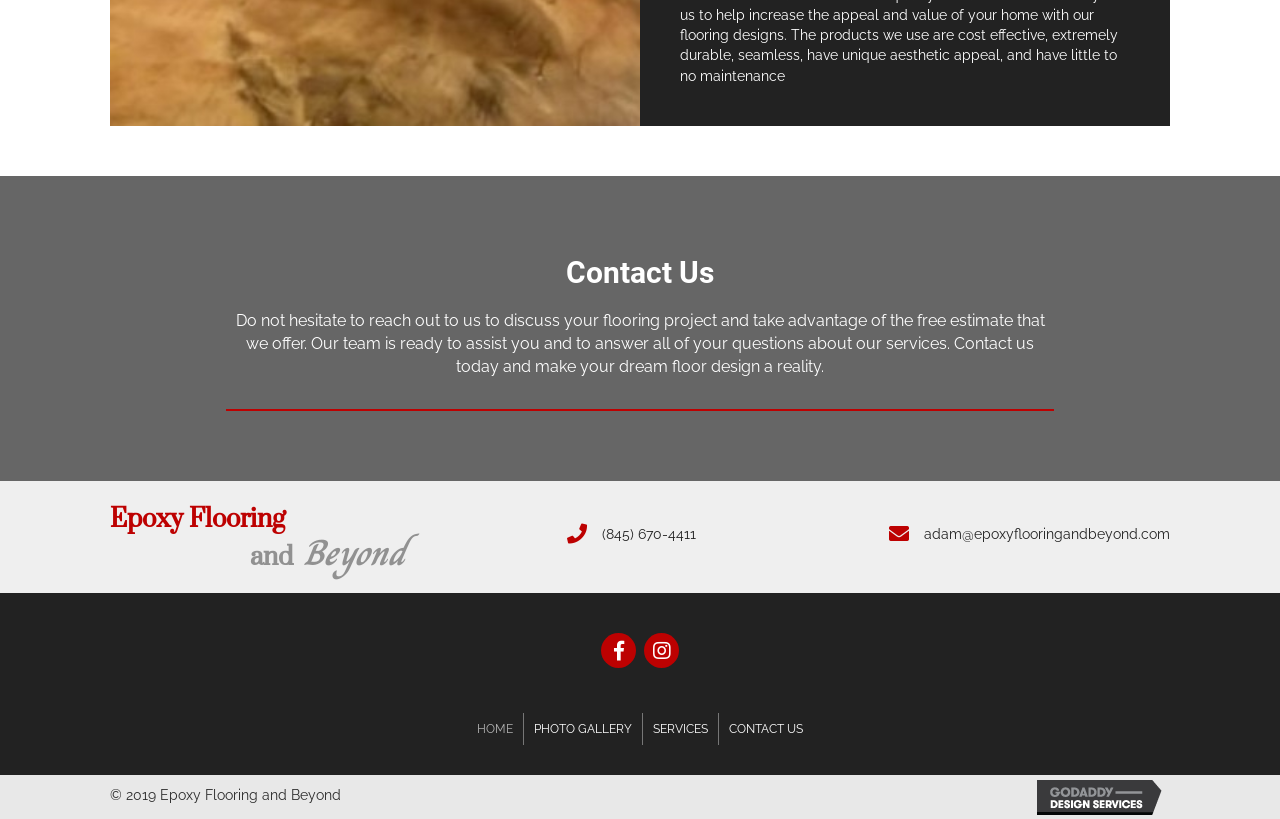Pinpoint the bounding box coordinates of the clickable area needed to execute the instruction: "Learn more about epoxy flooring and beyond". The coordinates should be specified as four float numbers between 0 and 1, i.e., [left, top, right, bottom].

[0.086, 0.592, 0.316, 0.717]